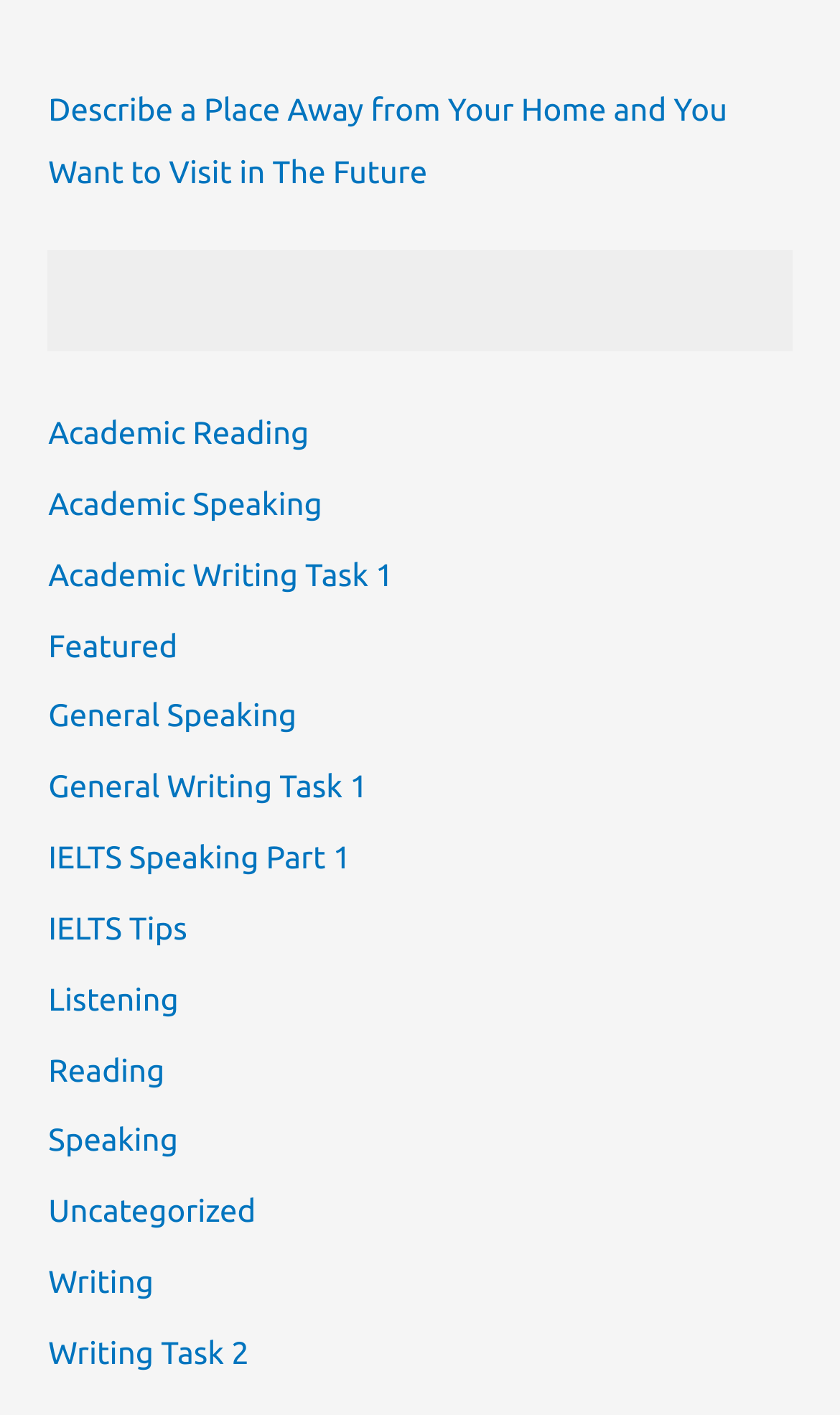Determine the bounding box coordinates of the region I should click to achieve the following instruction: "Click on 'Describe a Place Away from Your Home and You Want to Visit in The Future'". Ensure the bounding box coordinates are four float numbers between 0 and 1, i.e., [left, top, right, bottom].

[0.058, 0.064, 0.866, 0.134]